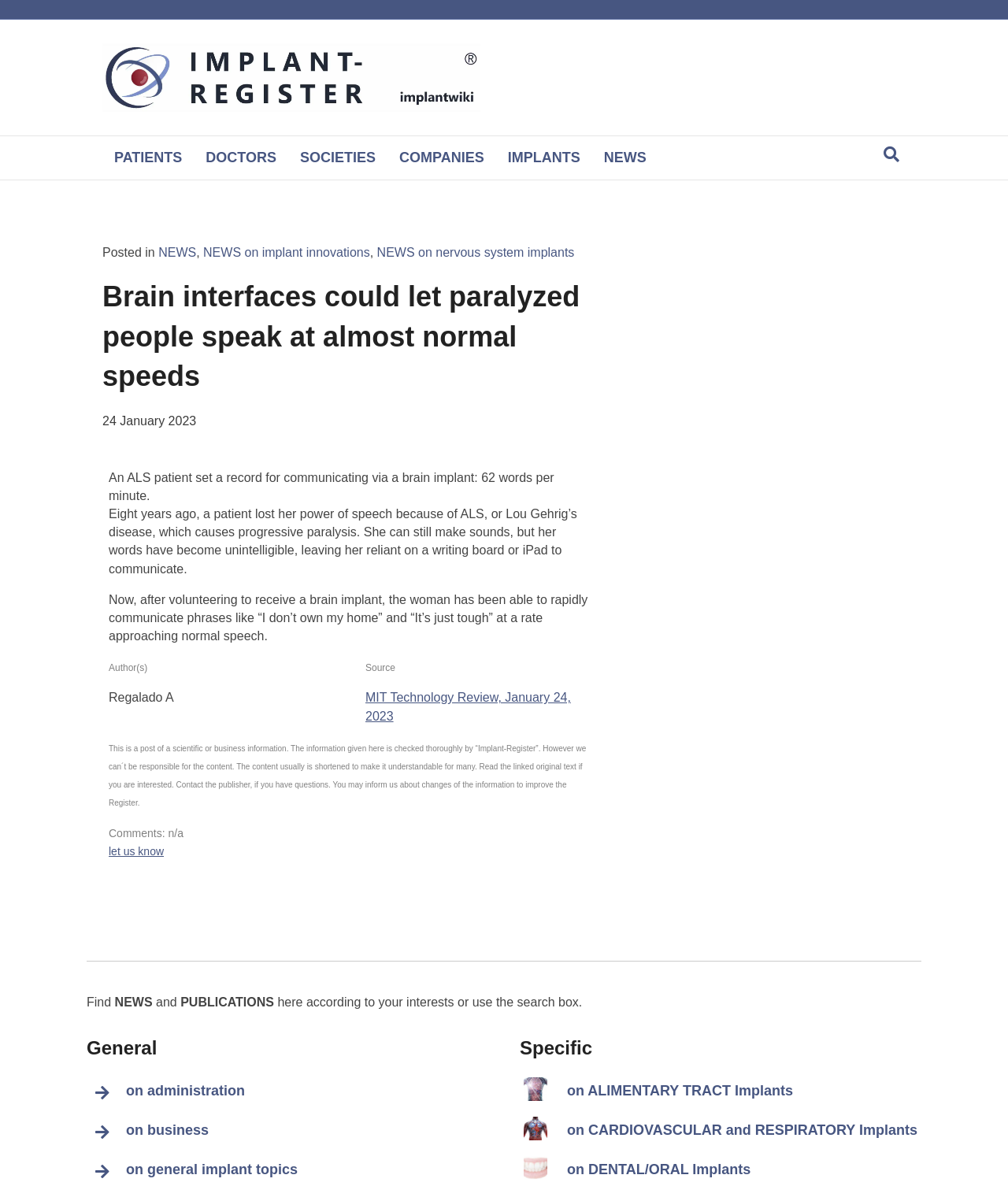What is the date of the news article?
Craft a detailed and extensive response to the question.

I determined the answer by looking at the date mentioned below the heading of the news article. The StaticText element with the text '24 January 2023' indicates the date of the news article.